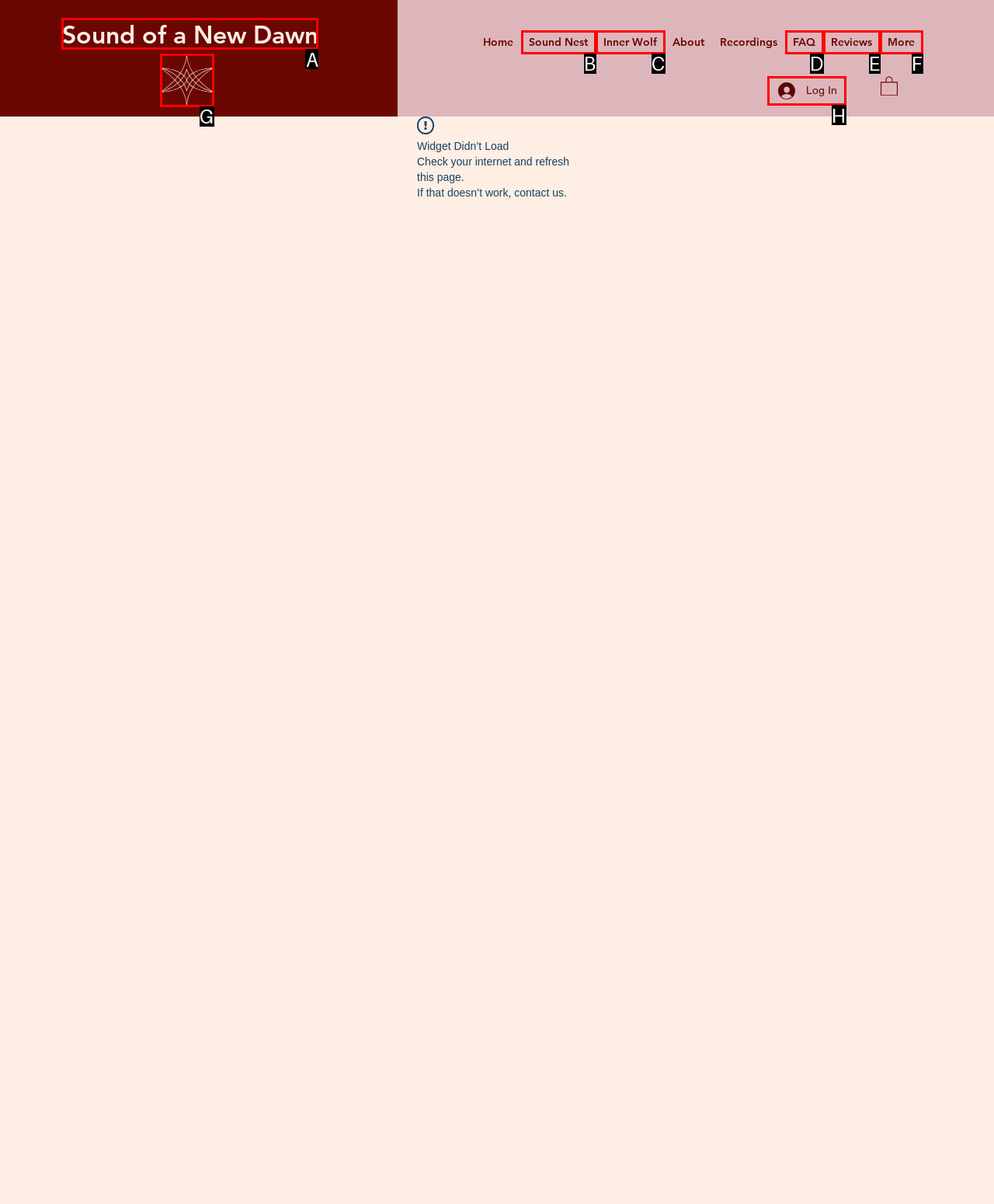Decide which UI element to click to accomplish the task: click on the Sound of a New Dawn link
Respond with the corresponding option letter.

A